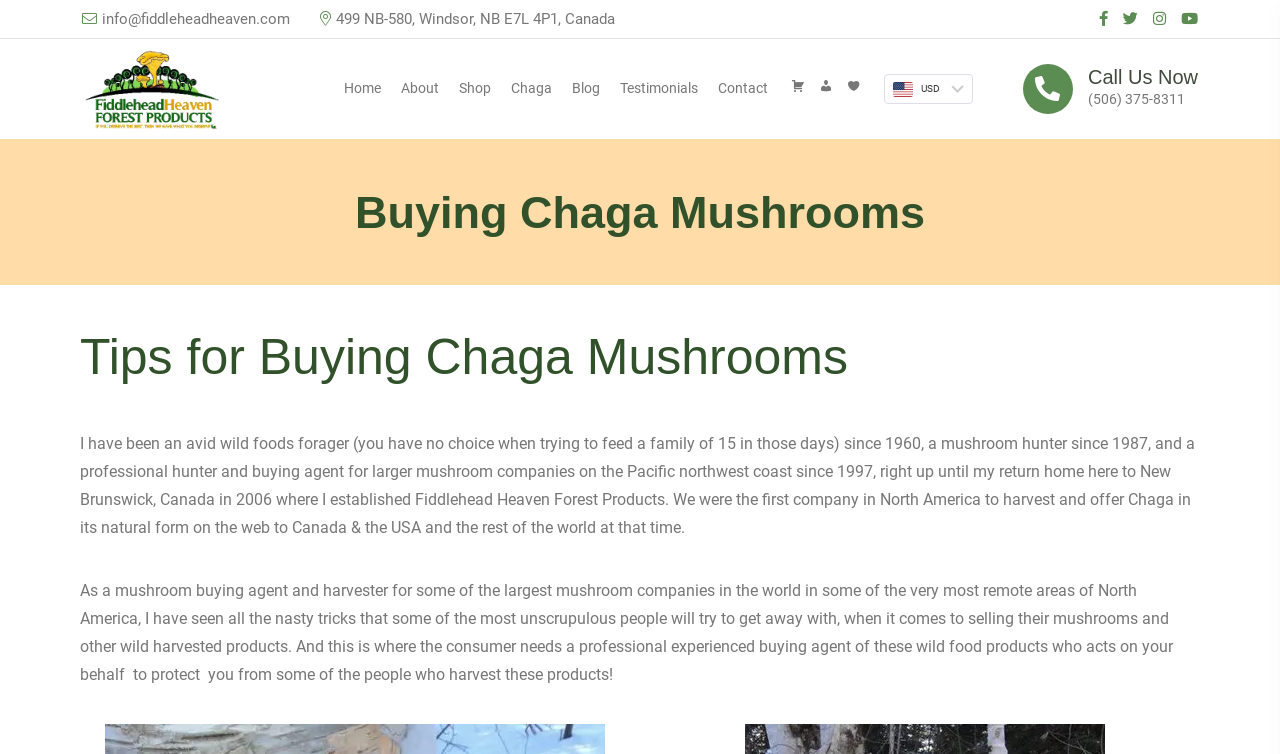What is the author's profession?
Answer the question in a detailed and comprehensive manner.

The author's profession can be inferred from the text, where it is mentioned that the author has been a mushroom hunter since 1987 and a professional hunter and buying agent for larger mushroom companies.